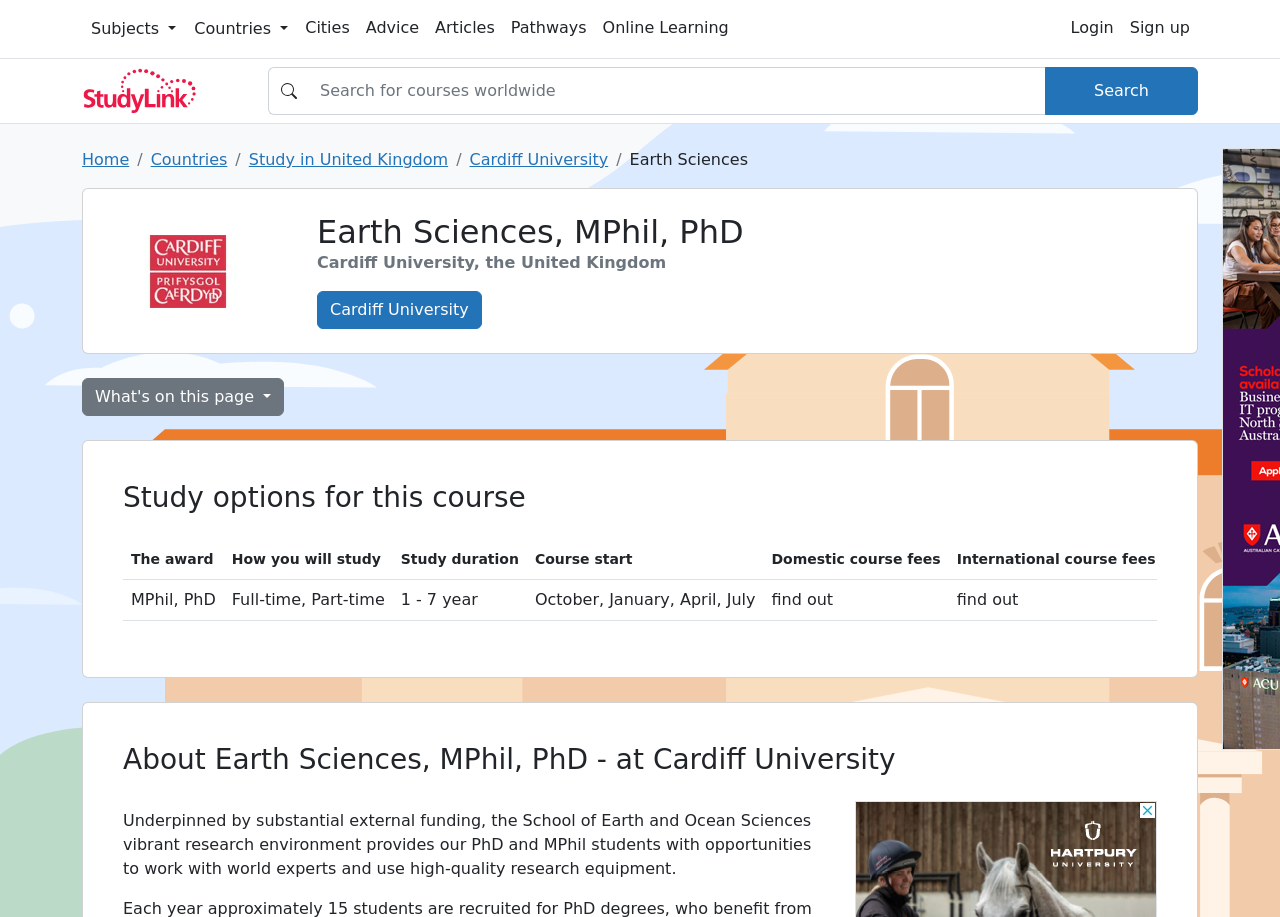Highlight the bounding box coordinates of the element you need to click to perform the following instruction: "Learn more about Cardiff University."

[0.248, 0.318, 0.376, 0.359]